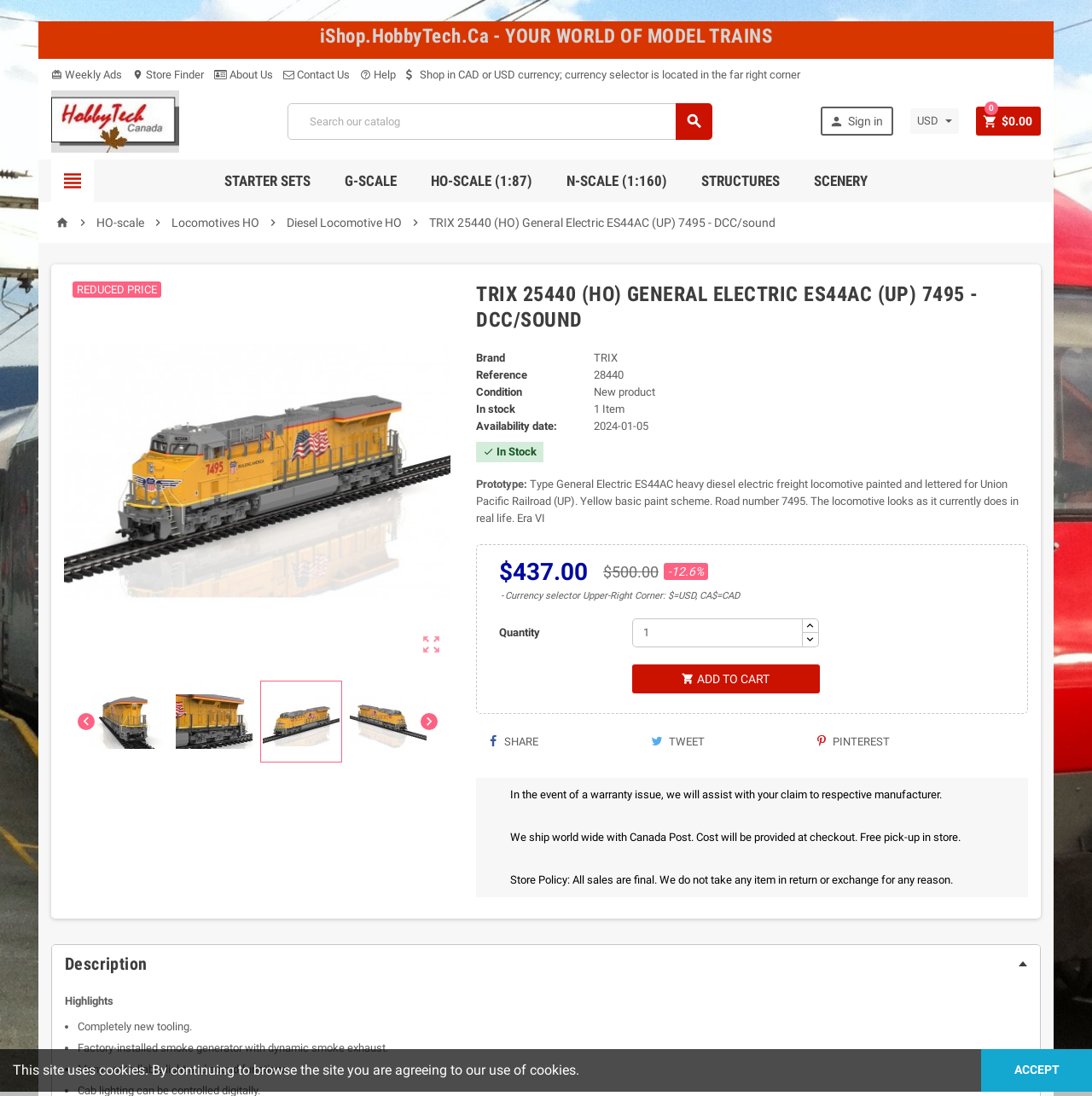What is the original price of the locomotive?
Examine the webpage screenshot and provide an in-depth answer to the question.

I found the original price of the locomotive by looking at the price section, where it shows the original price of $500.00 and a discount of 12.6%.